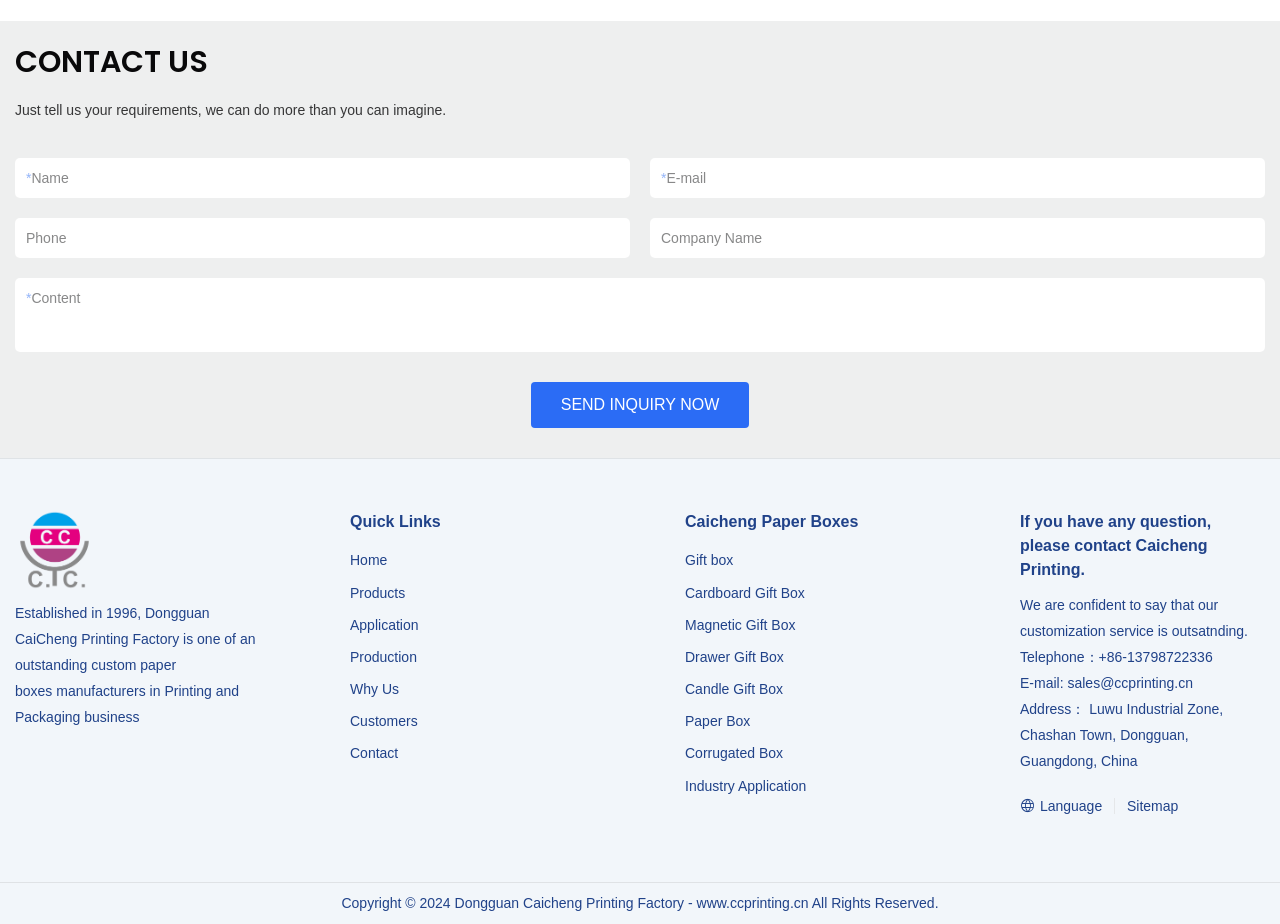Determine the bounding box coordinates of the clickable region to carry out the instruction: "Click the Logo图.png image".

[0.012, 0.552, 0.073, 0.639]